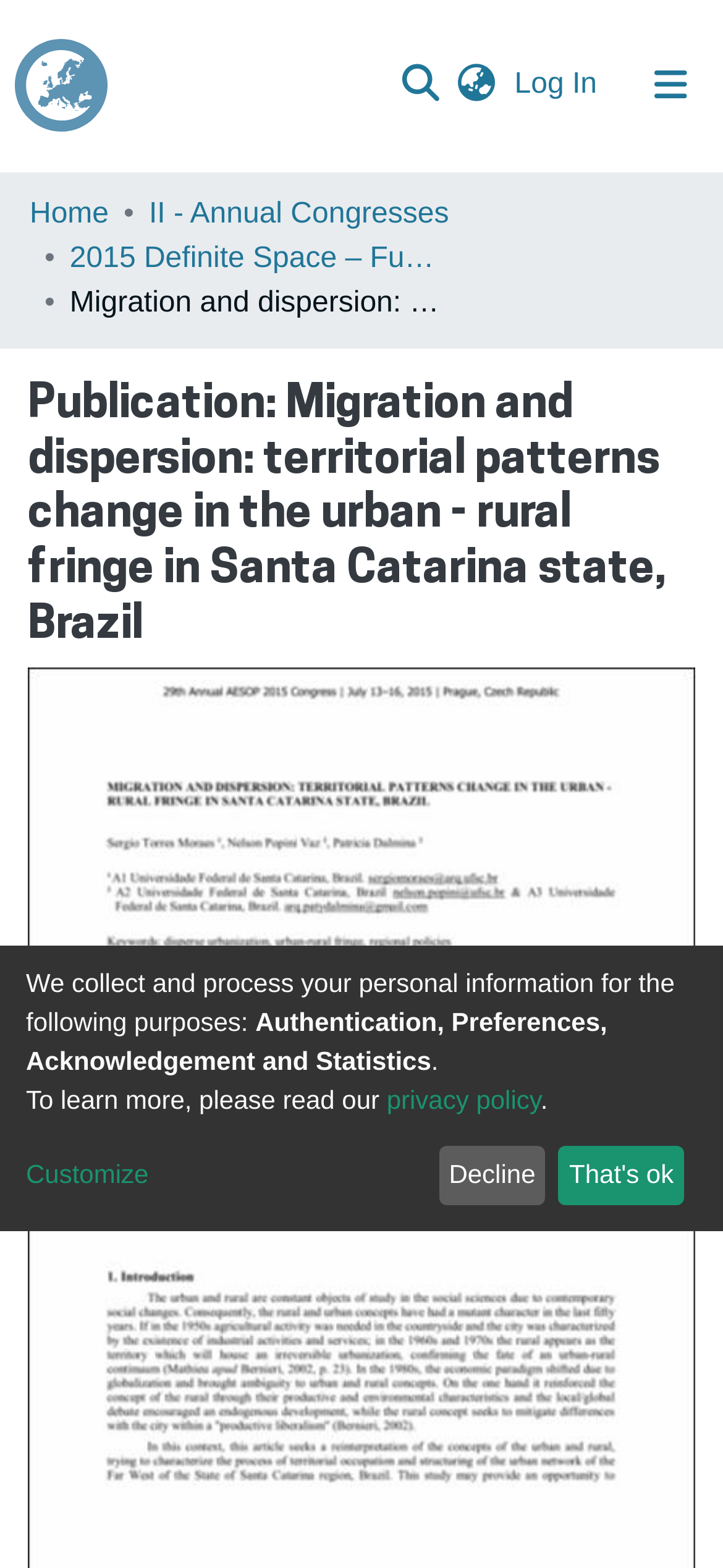Generate an in-depth caption that captures all aspects of the webpage.

The webpage appears to be a publication page for an academic paper titled "Migration and dispersion: territorial patterns change in the urban - rural fringe in Santa Catarina state, Brazil". 

At the top of the page, there is a user profile bar with a repository logo on the left side, a search bar in the middle, and a language switch button on the right side. Below the user profile bar, there is a main navigation bar with links to "Communities & Collections", "All of AESOP Eprints", and "Statistics". 

To the right of the main navigation bar, there is a breadcrumb navigation section with links to "Home", "II - Annual Congresses", and "2015 Definite Space – Fuzzy Responsibility, Prague, 13-16th July". 

The main content of the page is a publication heading that spans almost the entire width of the page. Below the publication heading, there are several blocks of text that appear to be related to privacy policy and user preferences. These blocks of text are accompanied by links to a privacy policy and a "Customize" option. 

At the bottom of the page, there are two buttons, "Decline" and "That's ok", which seem to be related to the privacy policy and user preferences.